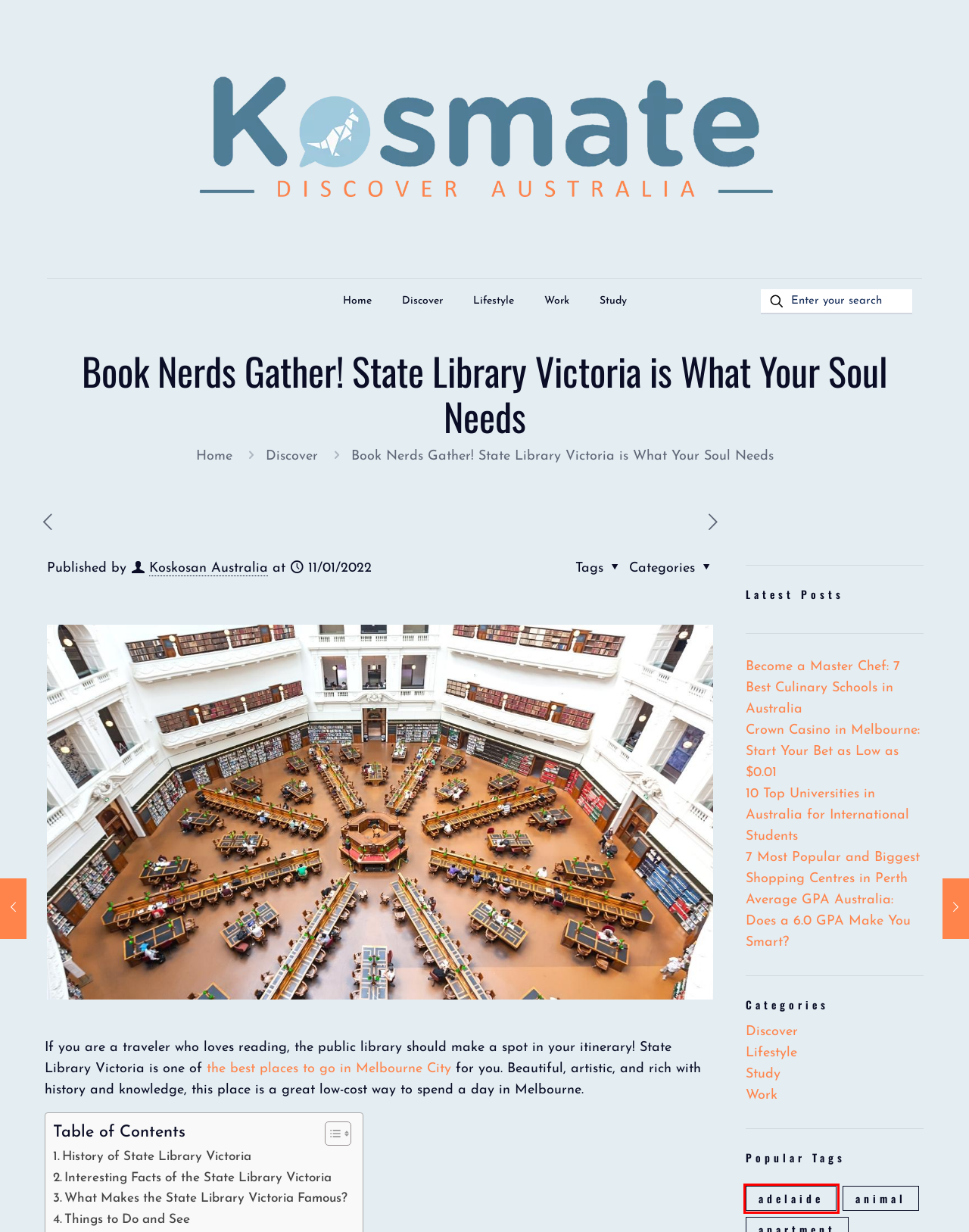Given a screenshot of a webpage with a red bounding box, please pick the webpage description that best fits the new webpage after clicking the element inside the bounding box. Here are the candidates:
A. 7 Most Popular and Biggest Shopping Centres in Perth
B. adelaide - Kosmate
C. Work In Australia - Kosmate
D. Crown Casino in Melbourne: Start Your Bet as Low as $0.01
E. Discover Australia - Kosmate
F. Average GPA Australia: Does a 6.0 GPA Make You Smart?
G. Work - Kosmate
H. The More You Know: Origin of Australia's National Sorry Day

B